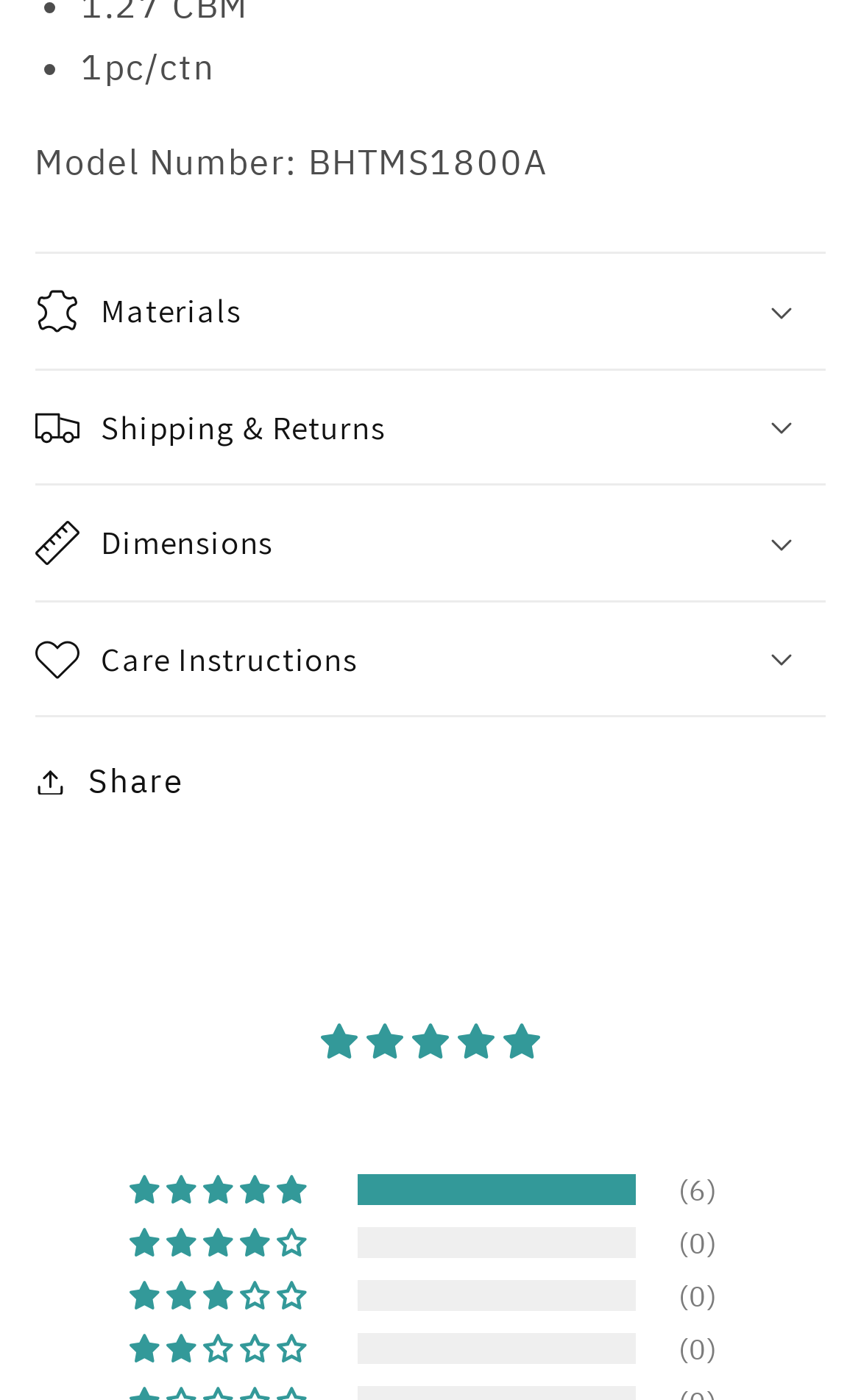What is the model number of the product?
Using the information from the image, answer the question thoroughly.

The model number can be found in the static text element 'Model Number: ' which is followed by the actual model number 'BHTMS1800A'.